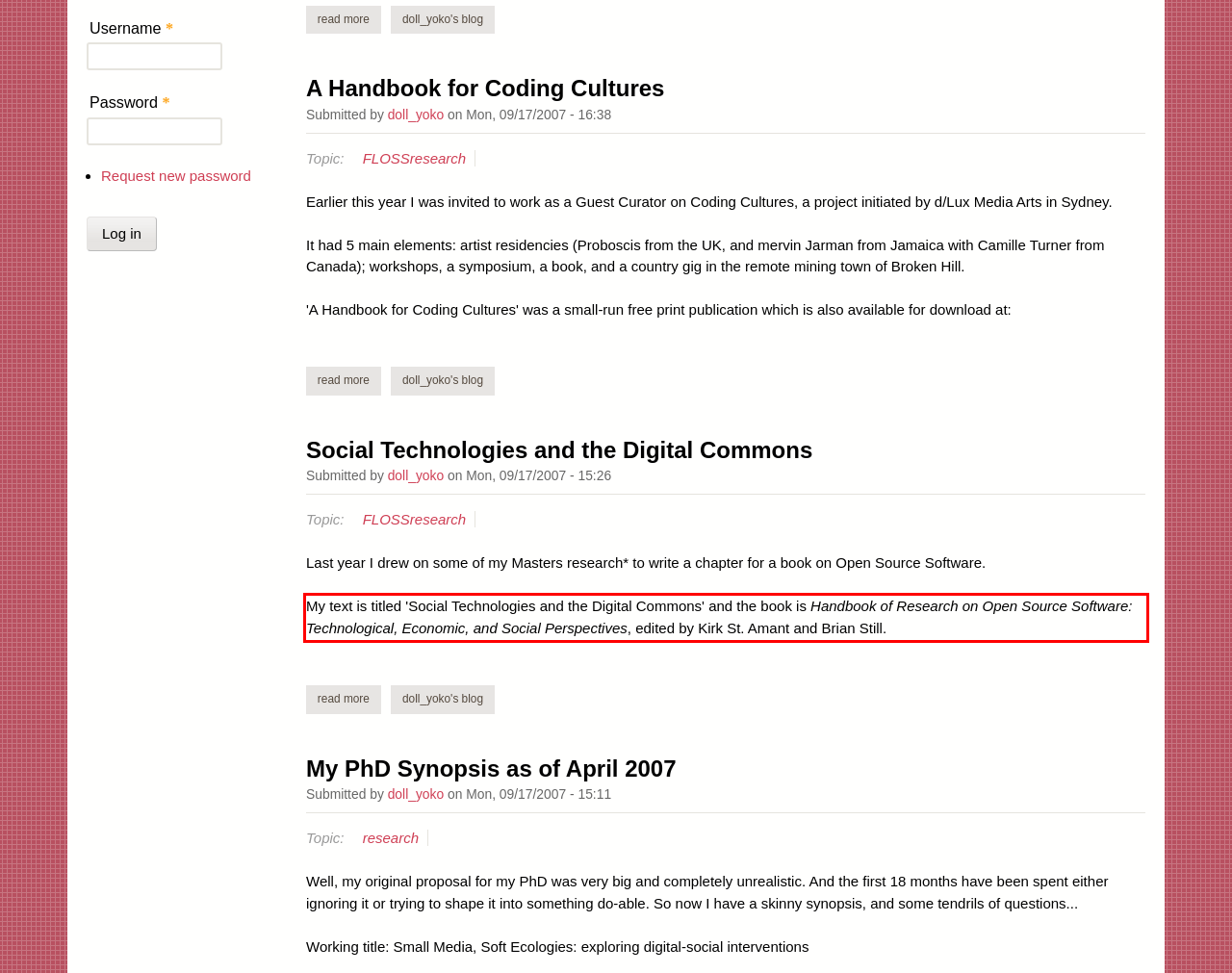You have a screenshot of a webpage with a red bounding box. Use OCR to generate the text contained within this red rectangle.

My text is titled 'Social Technologies and the Digital Commons' and the book is Handbook of Research on Open Source Software: Technological, Economic, and Social Perspectives, edited by Kirk St. Amant and Brian Still.